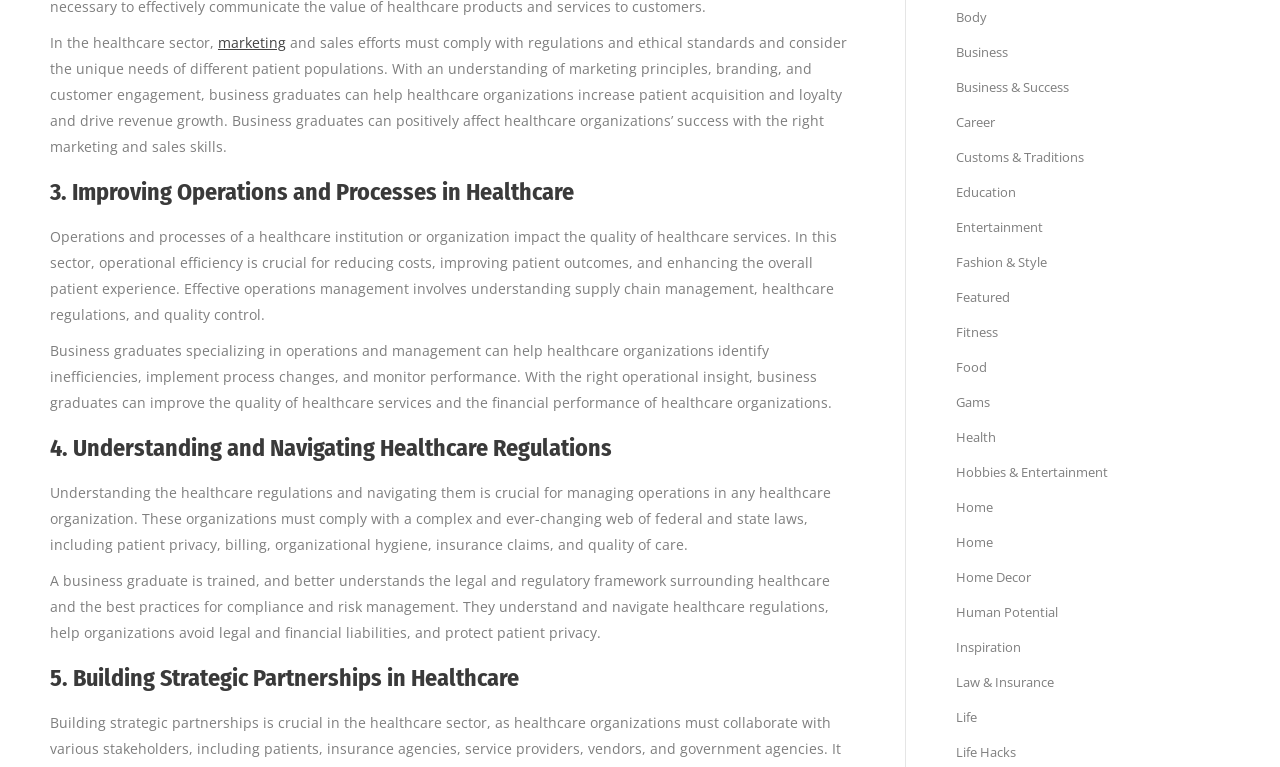Using a single word or phrase, answer the following question: 
What is crucial for reducing costs and improving patient outcomes in healthcare?

Operational efficiency